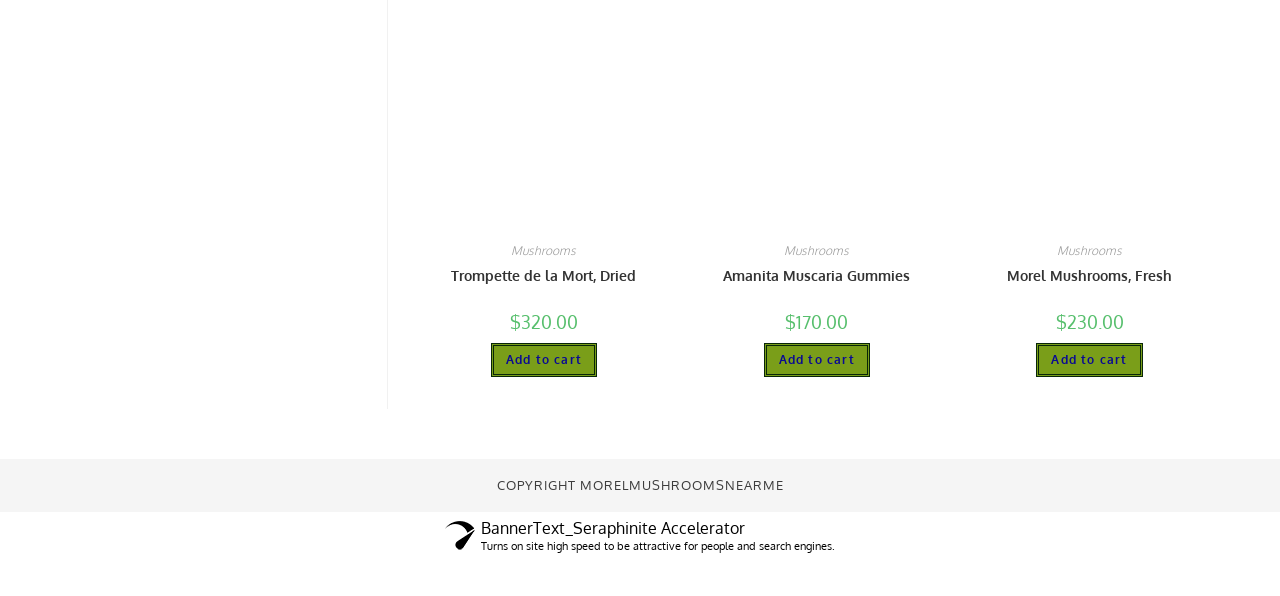Use a single word or phrase to answer this question: 
What is the copyright information at the bottom of the page?

COPYRIGHT MORELMUSHROOMSNEARME